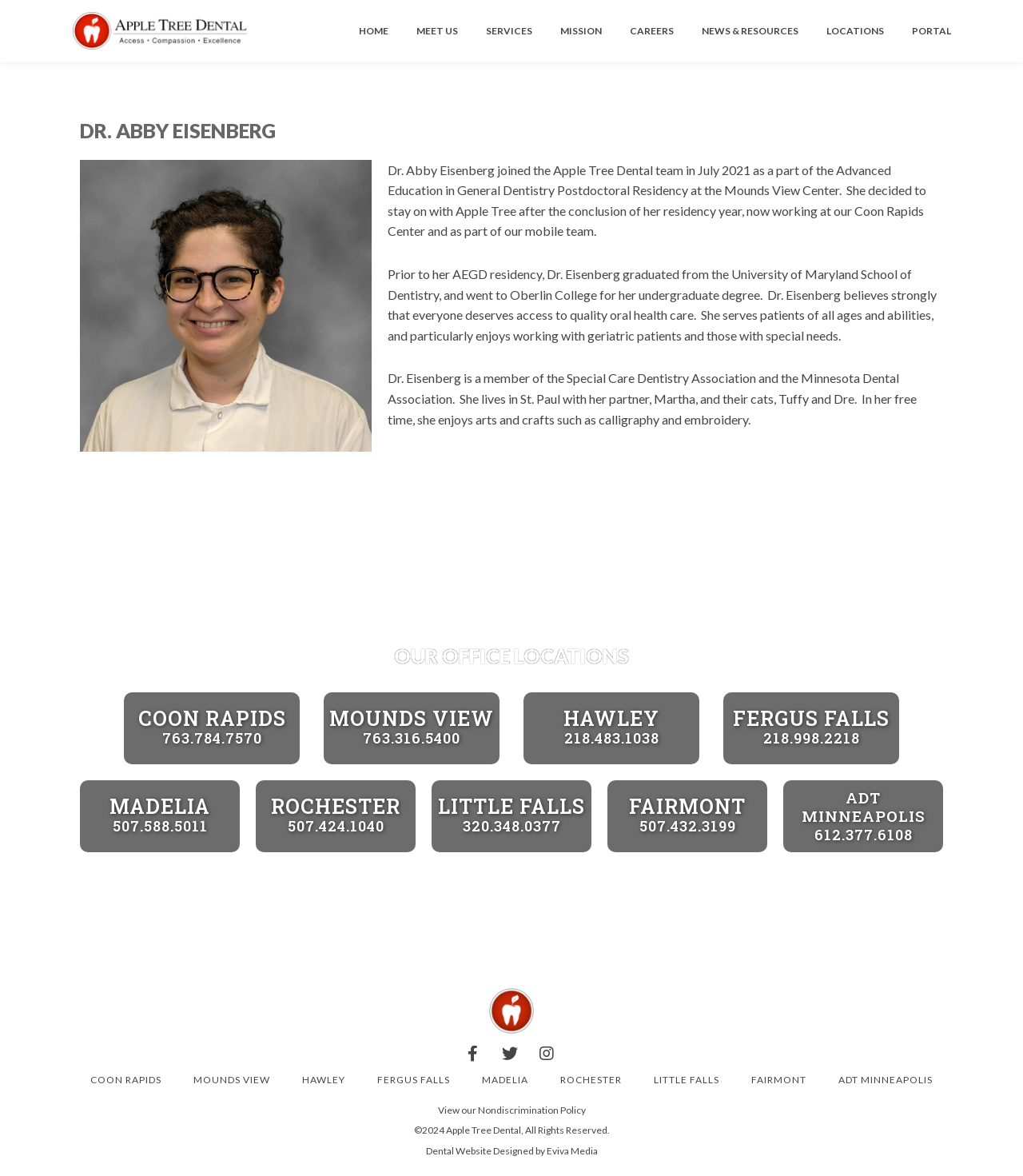How many office locations are listed?
Can you give a detailed and elaborate answer to the question?

I counted the number of office locations listed under the 'OUR OFFICE LOCATIONS' heading, which includes COON RAPIDS, MOUNDS VIEW, HAWLEY, FERGUS FALLS, MADELIA, ROCHESTER, LITTLE FALLS, FAIRMONT, and ADT MINNEAPOLIS.